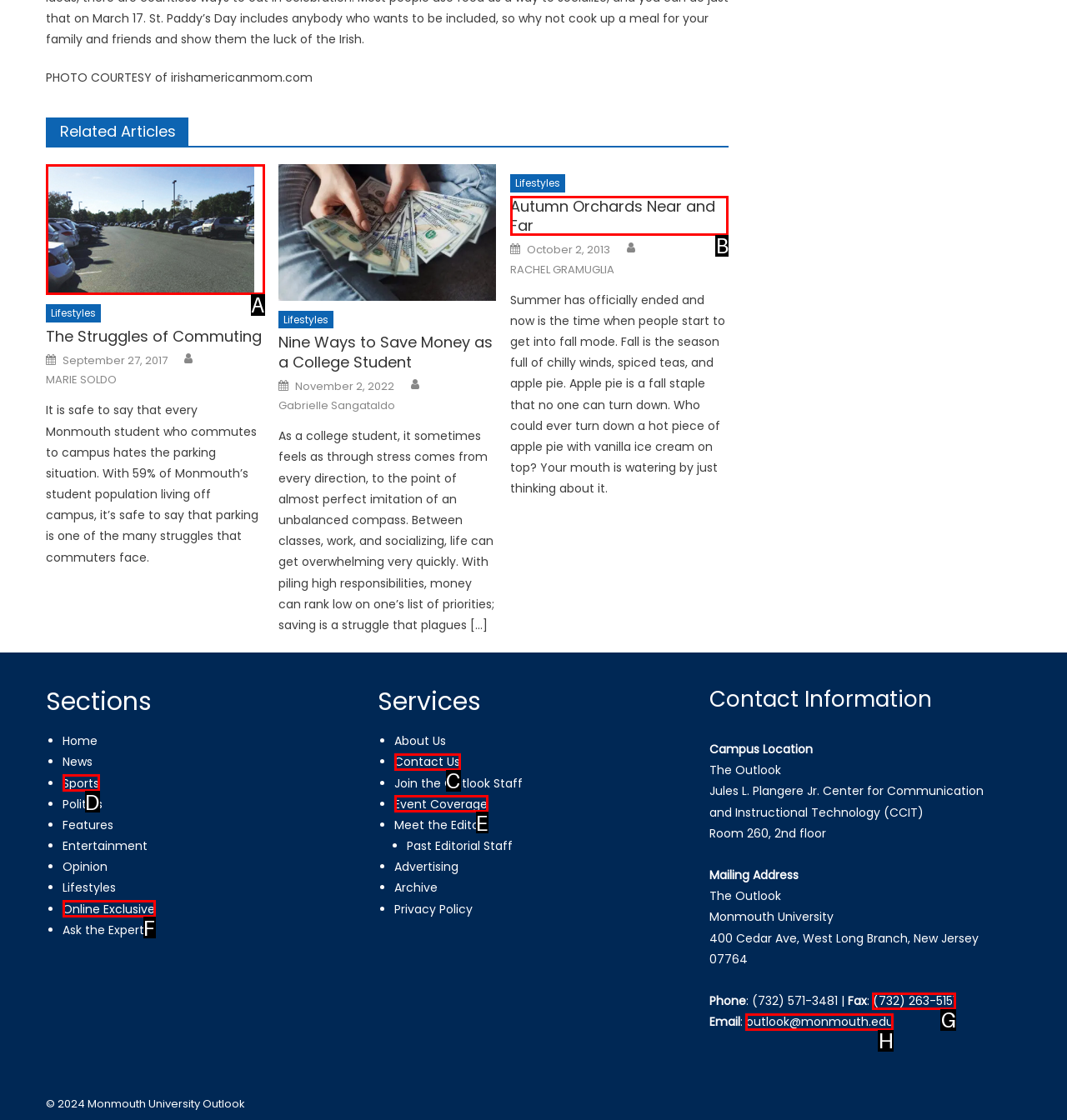Select the appropriate HTML element that needs to be clicked to finish the task: Learn about 'SDS/TDS RESOURCES'
Reply with the letter of the chosen option.

None